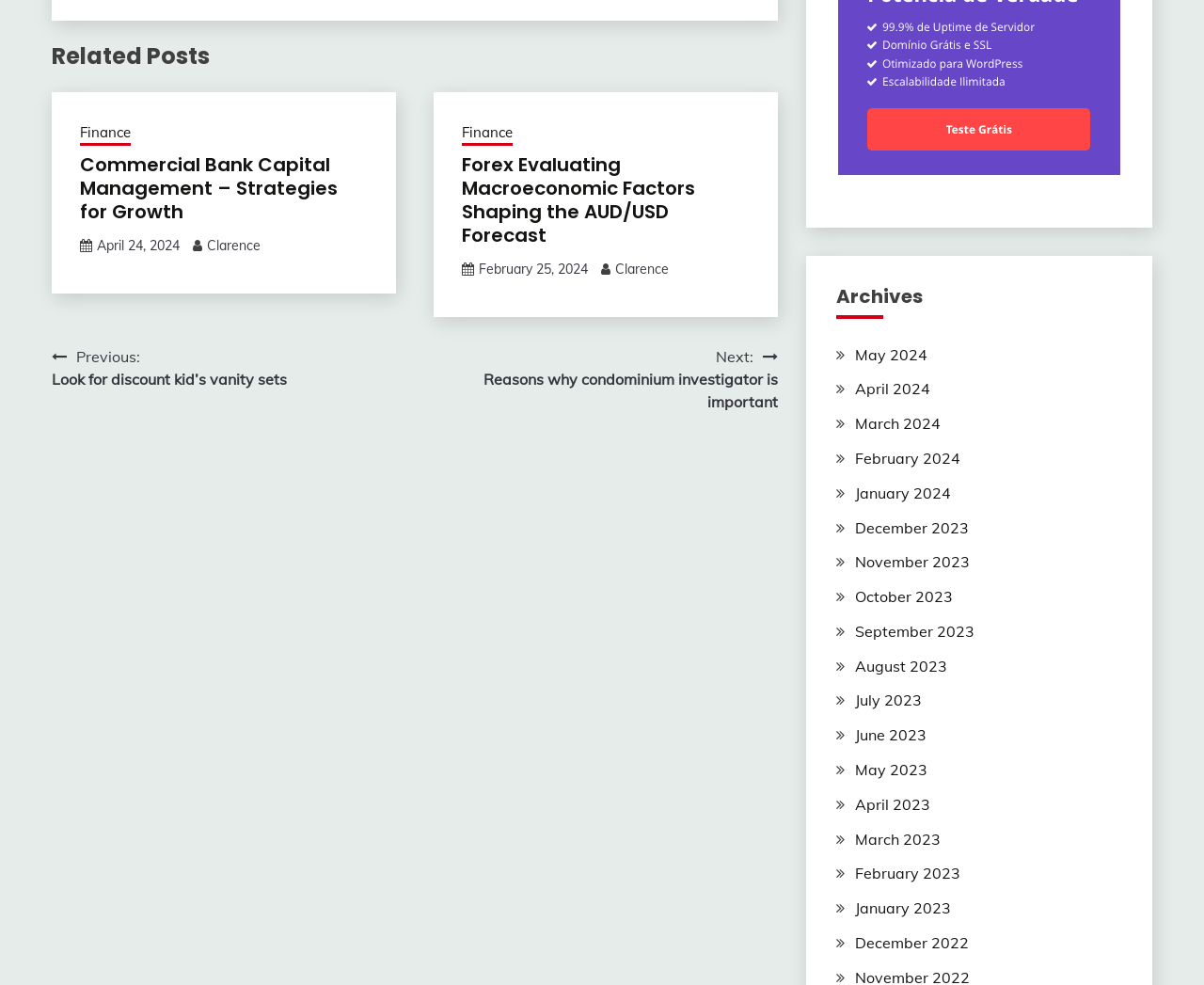How many months are listed in the archives section?
Look at the image and answer the question with a single word or phrase.

15